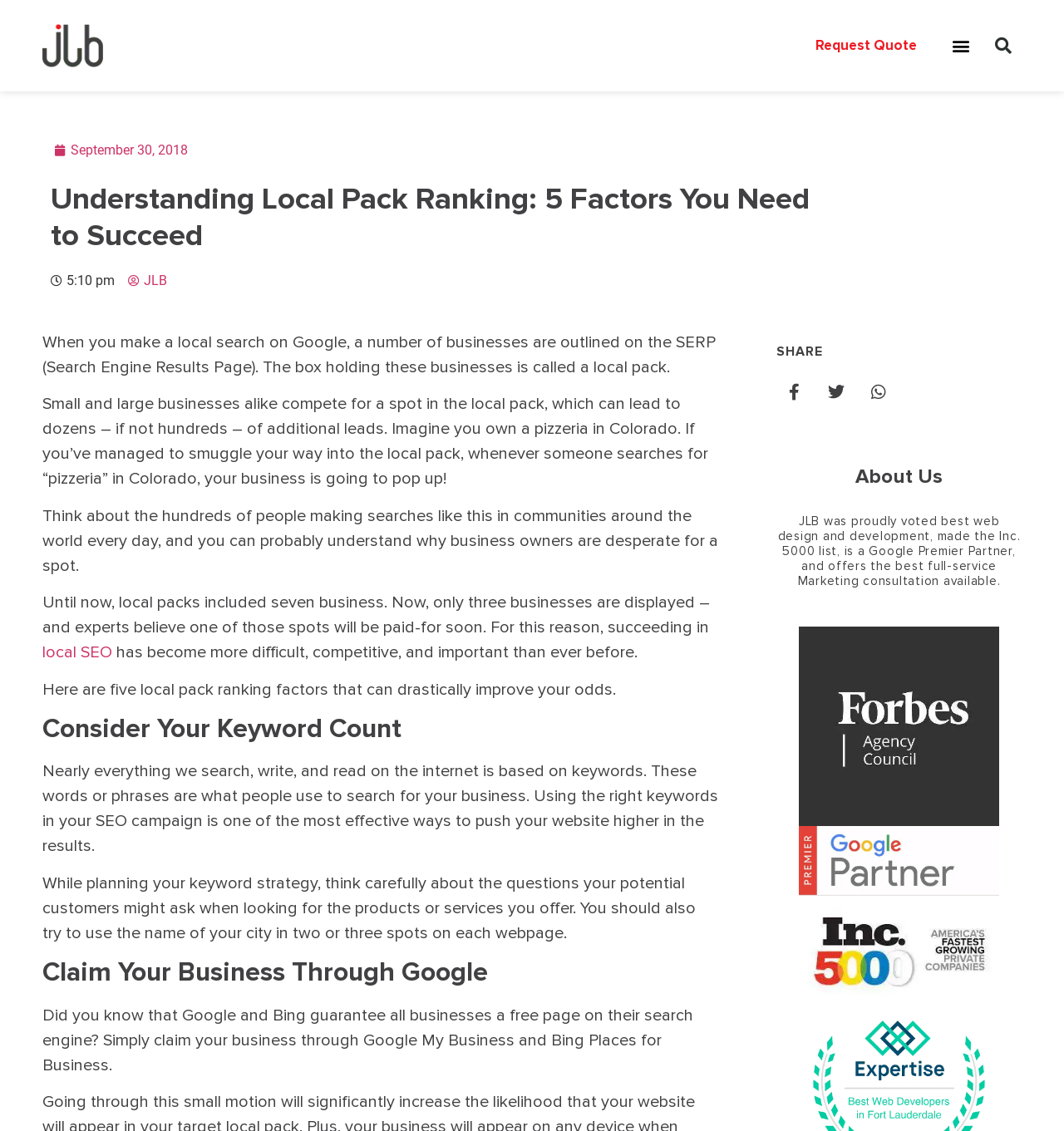What is the name of the company mentioned on this webpage?
Please provide an in-depth and detailed response to the question.

The company mentioned on this webpage is JLB, which is evident from the link 'JLB' and the description 'JLB was proudly voted best web design and development, made the Inc. 5000 list, is a Google Premier Partner, and offers the best full-service Marketing consultation available'.